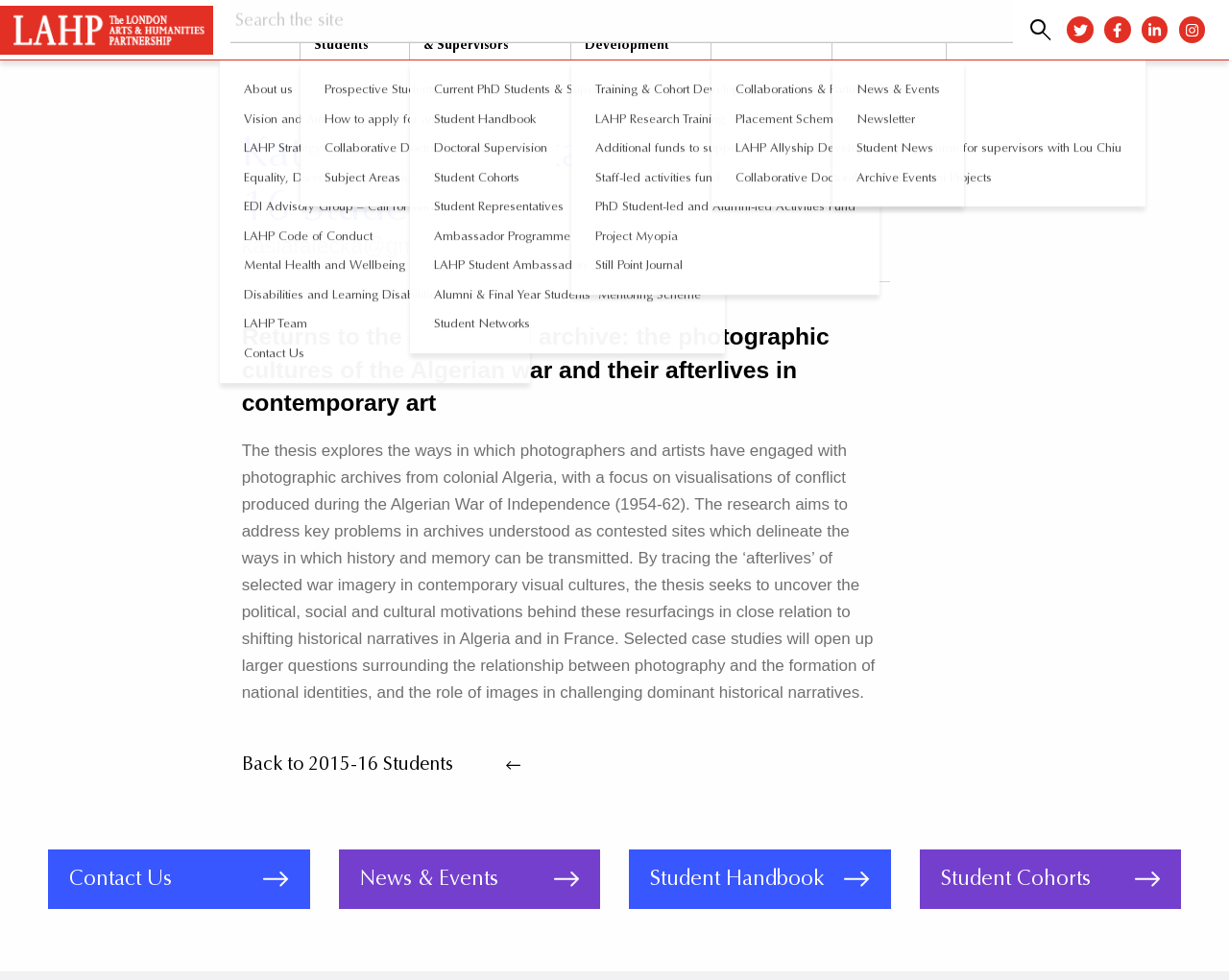Kindly determine the bounding box coordinates of the area that needs to be clicked to fulfill this instruction: "Explore the 'Collaborations & Partnerships' page".

[0.589, 0.006, 0.665, 0.038]